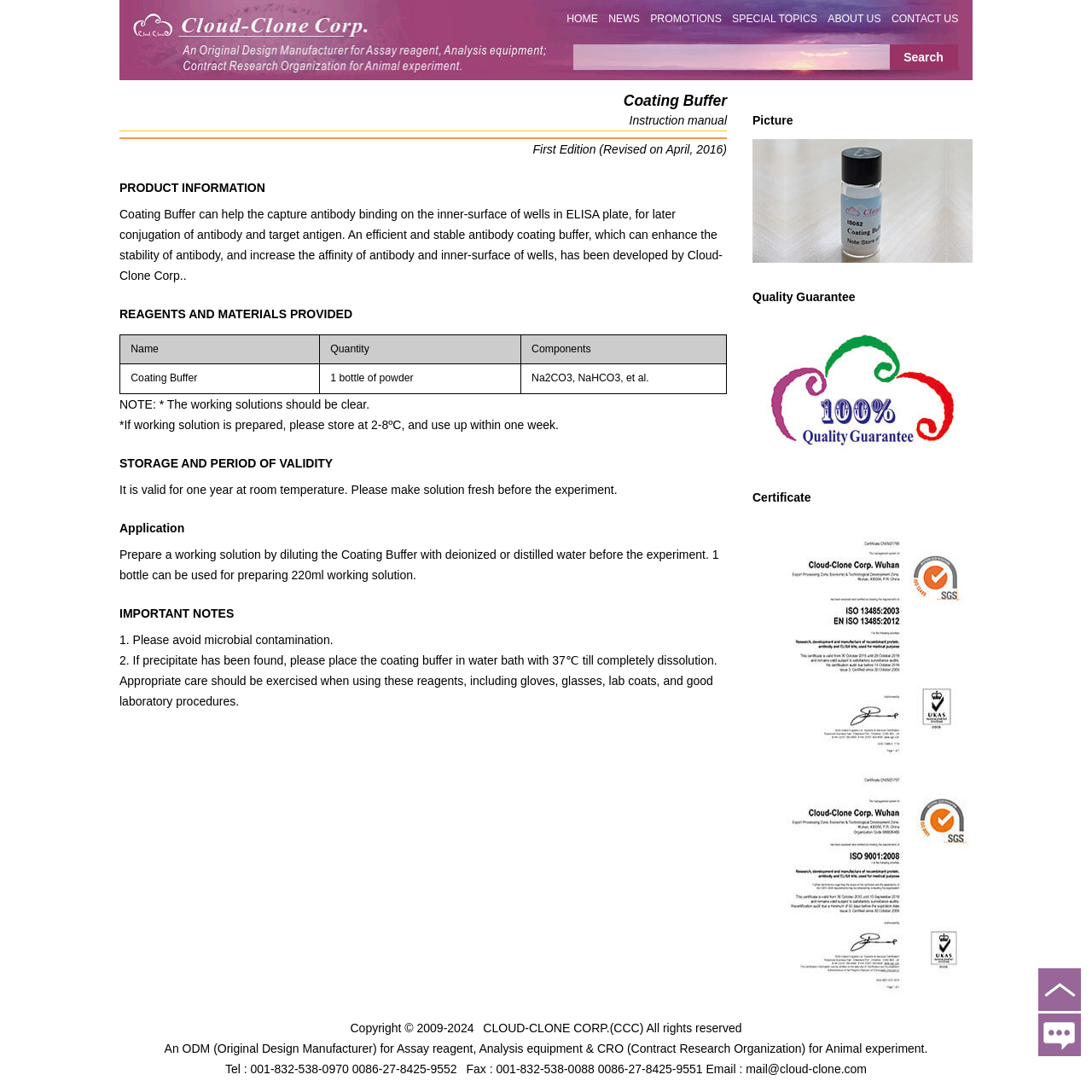Give a one-word or short-phrase answer to the following question: 
What is the validity period of Coating Buffer?

One year